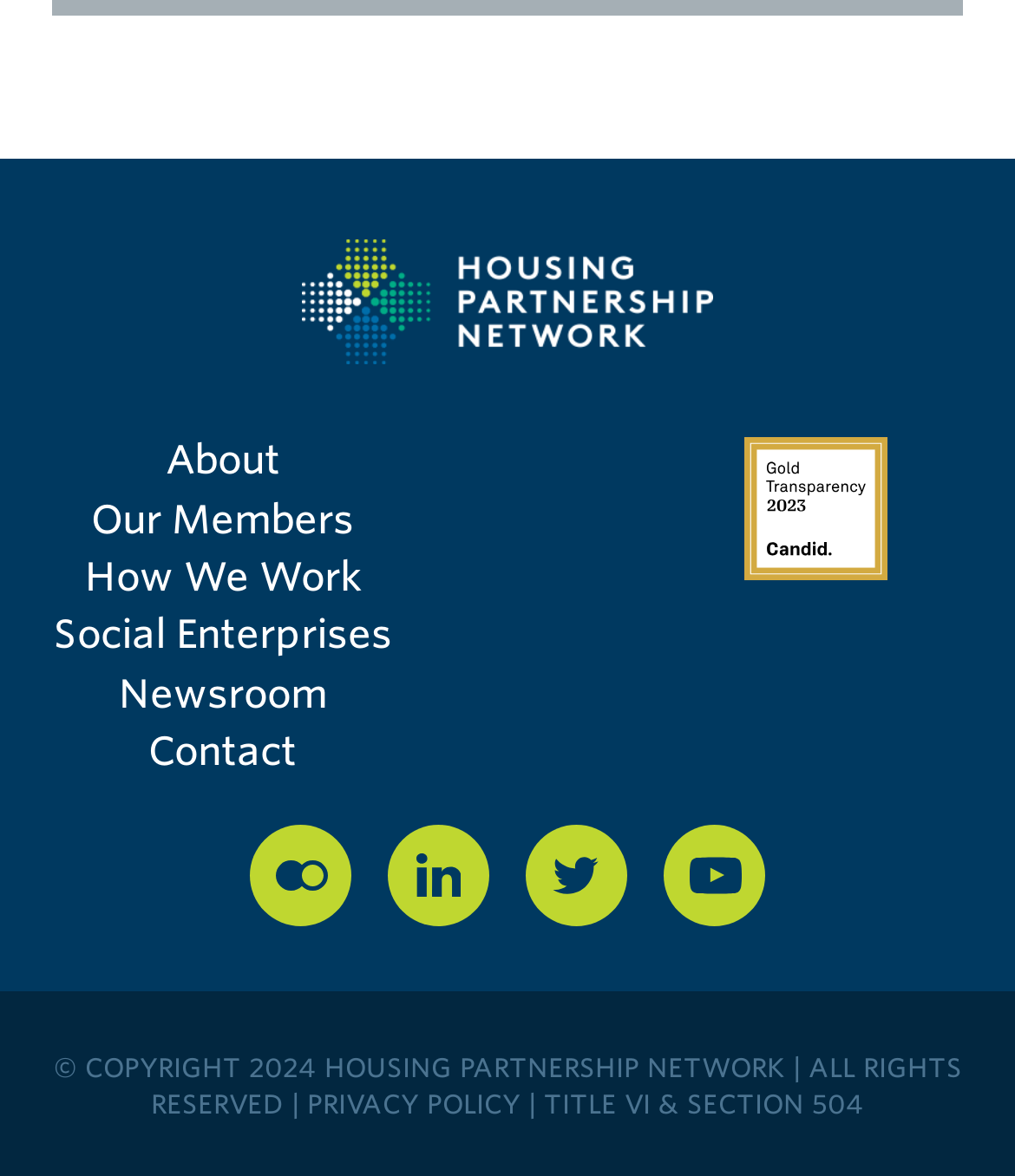What is the purpose of the 'PRIVACY POLICY' link?
Refer to the image and answer the question using a single word or phrase.

To access the privacy policy